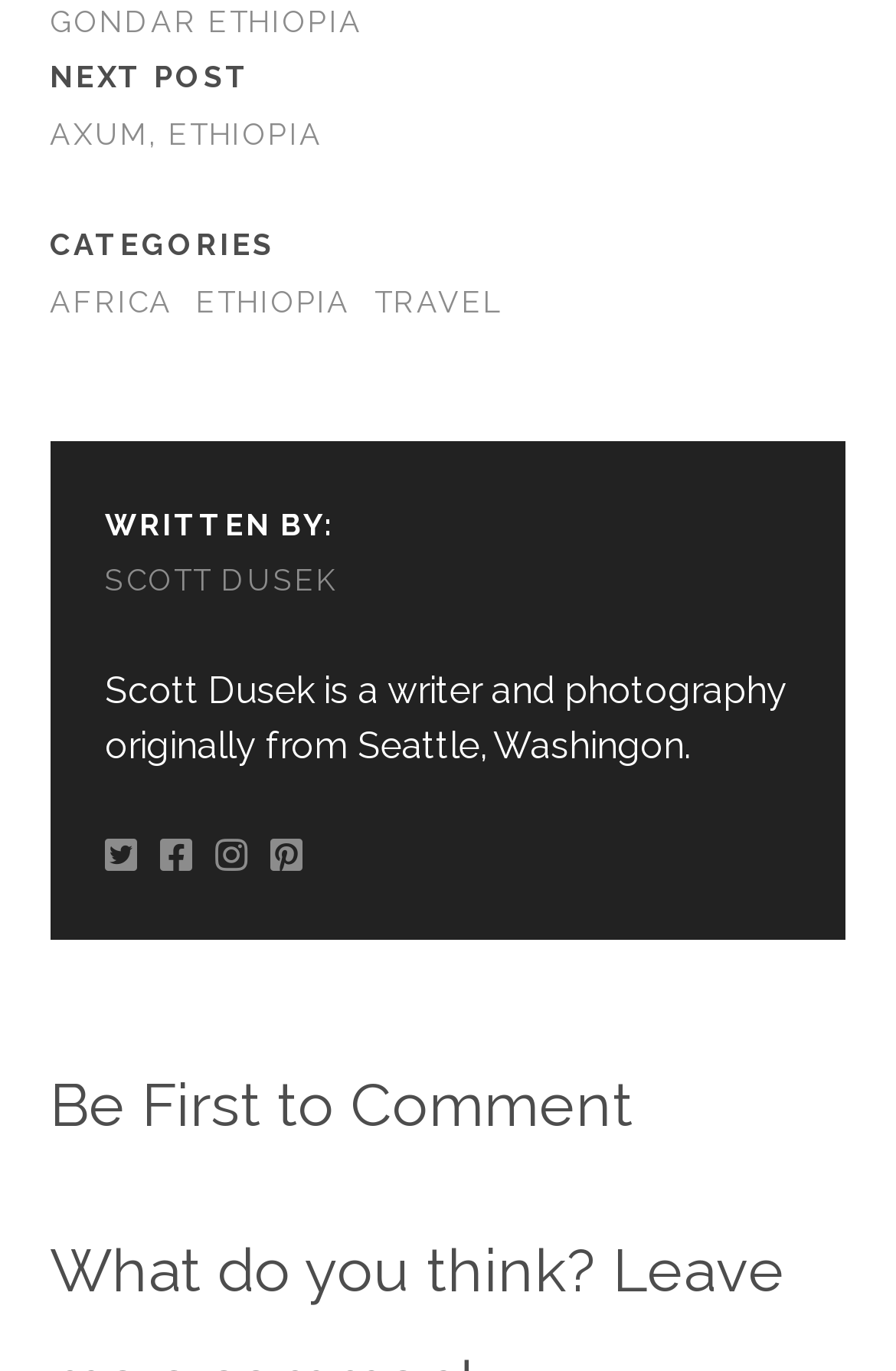Locate the bounding box coordinates of the clickable element to fulfill the following instruction: "Click on the link to Gondar, Ethiopia". Provide the coordinates as four float numbers between 0 and 1 in the format [left, top, right, bottom].

[0.055, 0.003, 0.405, 0.028]